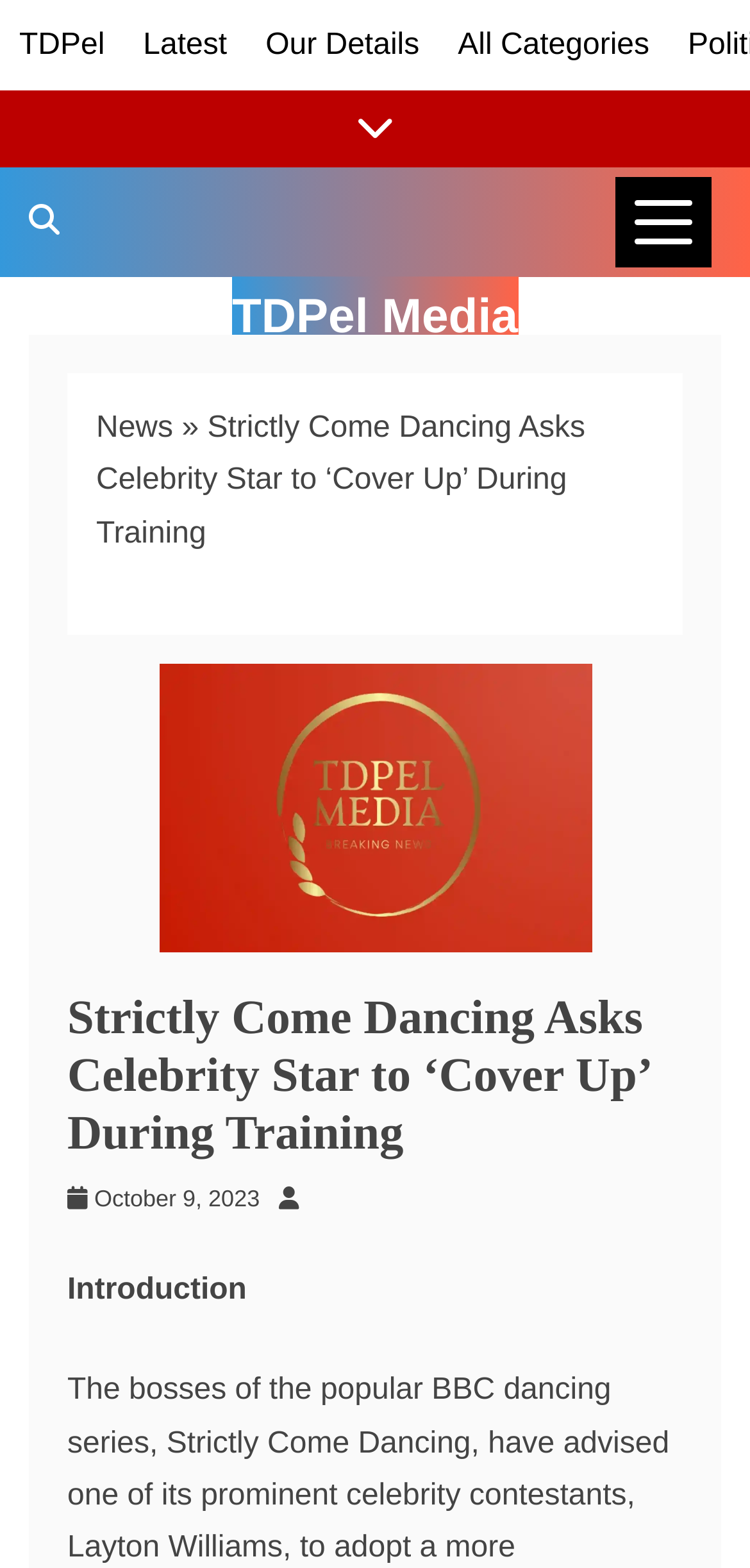Is the news categories menu expanded?
Based on the visual, give a brief answer using one word or a short phrase.

No